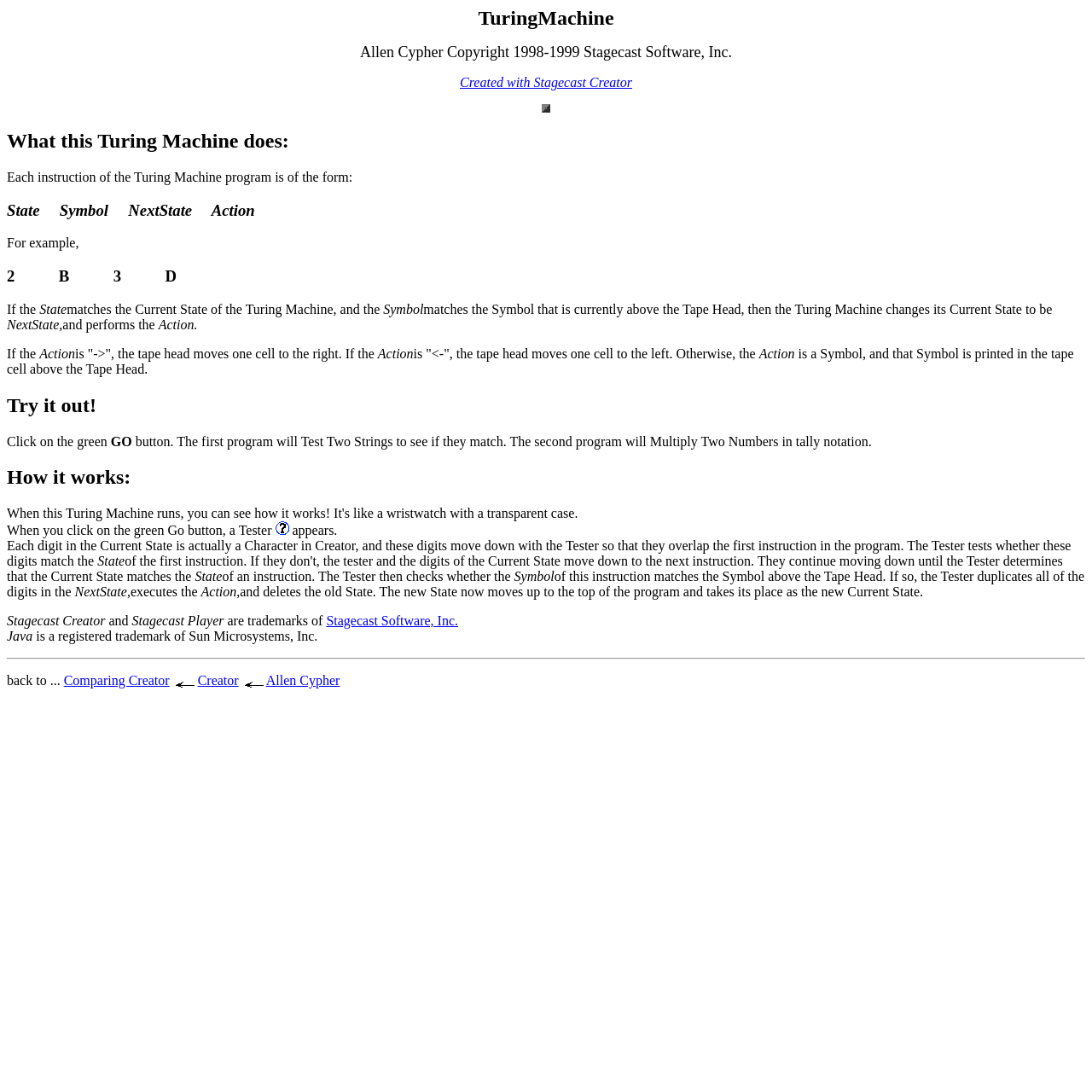For the element described, predict the bounding box coordinates as (top-left x, top-left y, bottom-right x, bottom-right y). All values should be between 0 and 1. Element description: Created with Stagecast Creator

[0.421, 0.069, 0.579, 0.082]